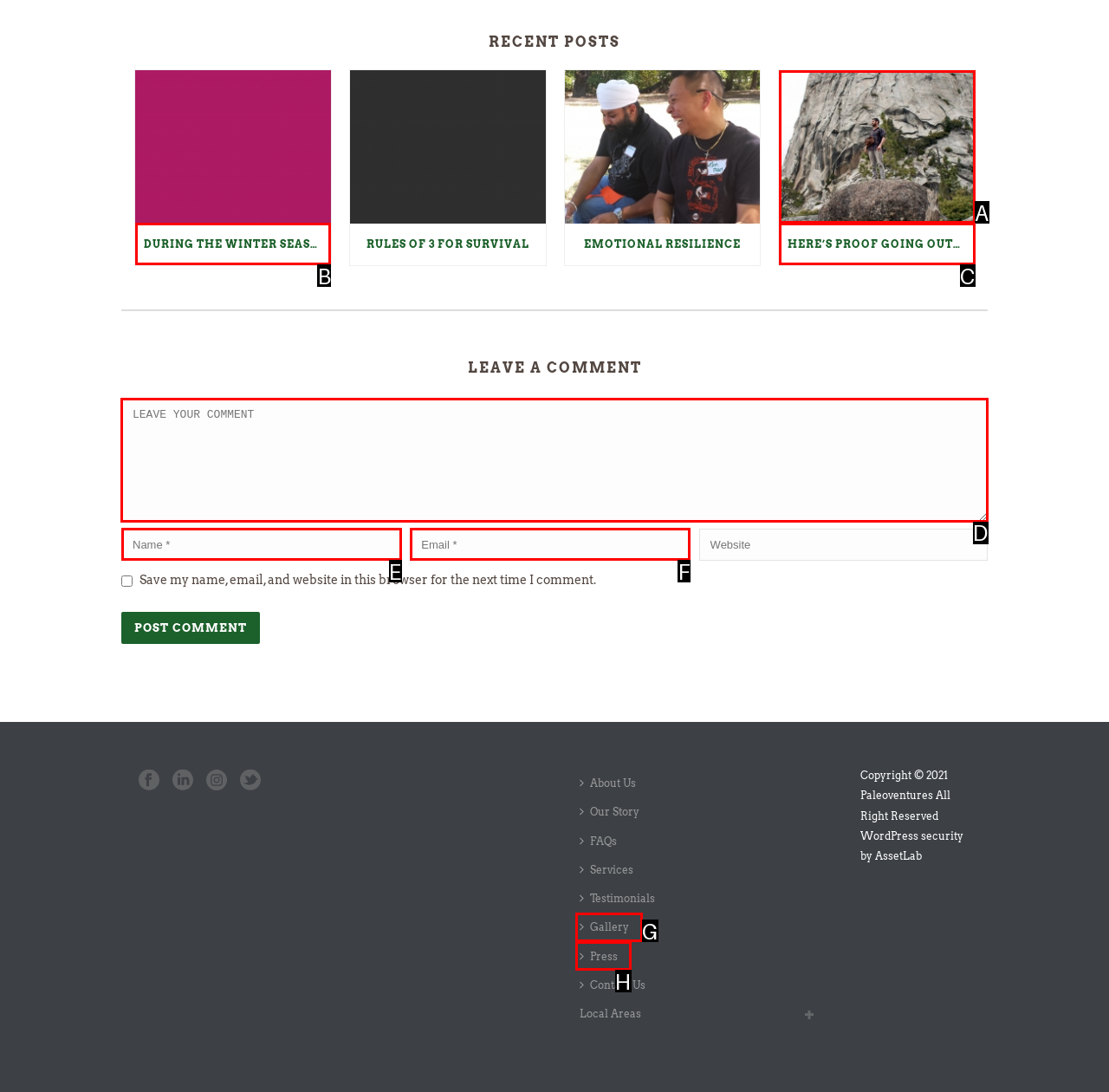Choose the UI element you need to click to carry out the task: Leave a comment.
Respond with the corresponding option's letter.

D